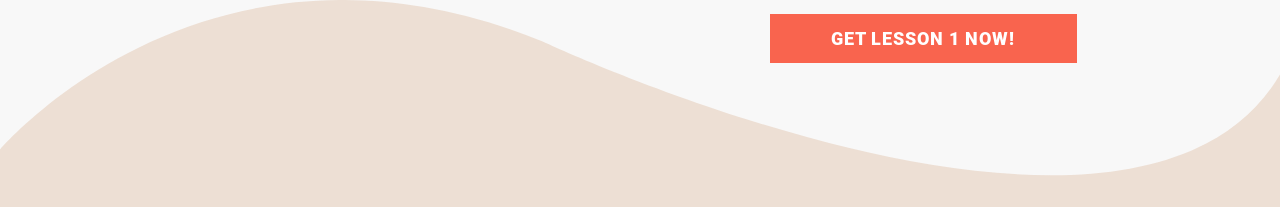Using the information from the screenshot, answer the following question thoroughly:
What is the purpose of the call-to-action button?

The call-to-action button is prominently displayed with the text 'GET LESSON 1 NOW!', which suggests that its purpose is to encourage visitors to participate in a lesson or course, likely related to enhancing skills or knowledge in a specific area.